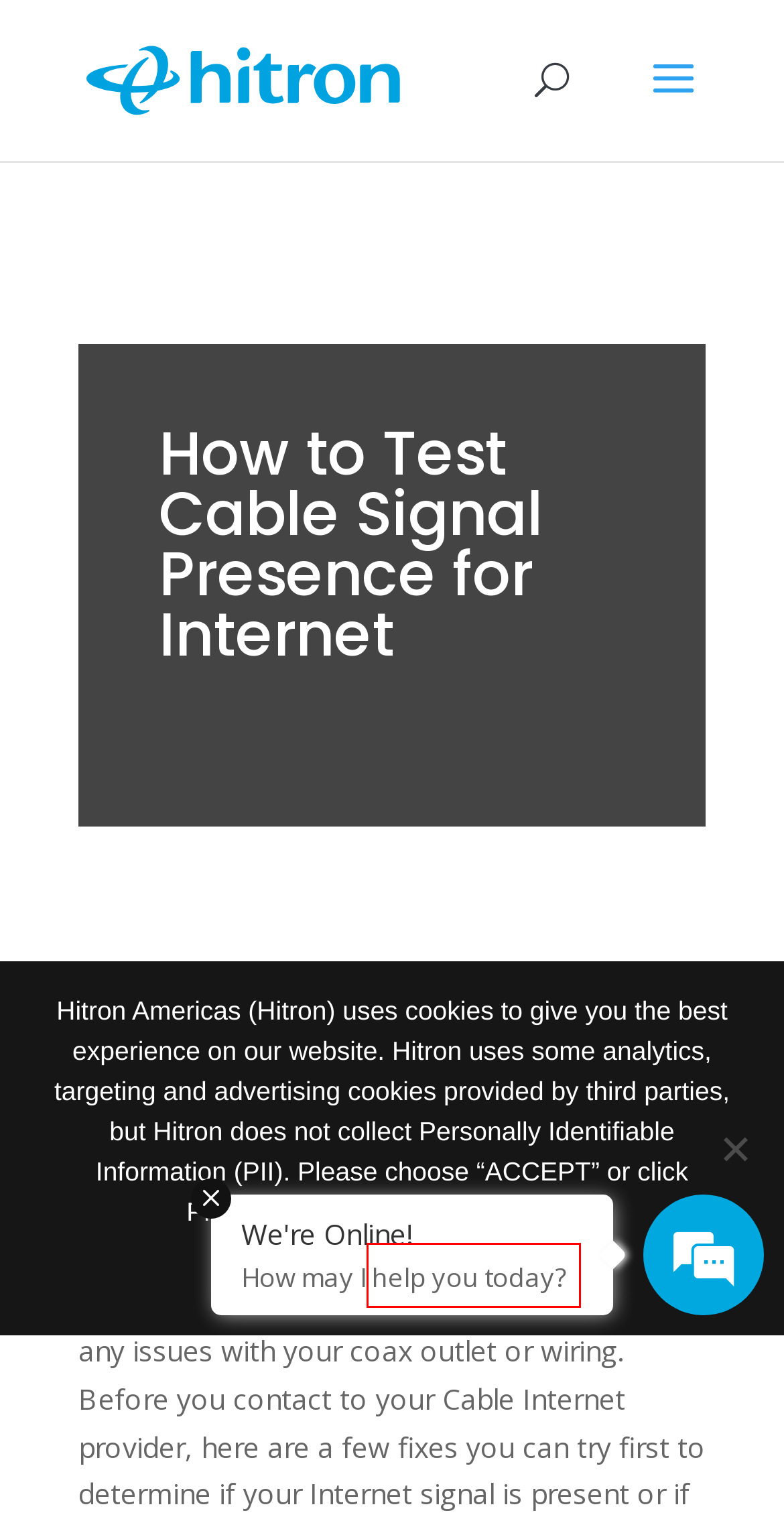Using the screenshot of a webpage with a red bounding box, pick the webpage description that most accurately represents the new webpage after the element inside the red box is clicked. Here are the candidates:
A. DSS-01 Coax Cable Tester | DSS-01 | Hitron Americas
B. Can I Plug My Router into Any Coax? | Learn More | Hitron Americas
C. Hitron Technologies Americas Inc.
D. USA Minimum Advertised Price Policy - Hitron Americas
E. Privacy Policy - Hitron Americas
F. EPON vs GPON. The Difference | Learn | Hitron Americas
G. WiFi Booster designed by Hitron Technologies Americas Inc.
H. Coax Cable Tester...Is Coax bad? | Learn More | Hitron

E